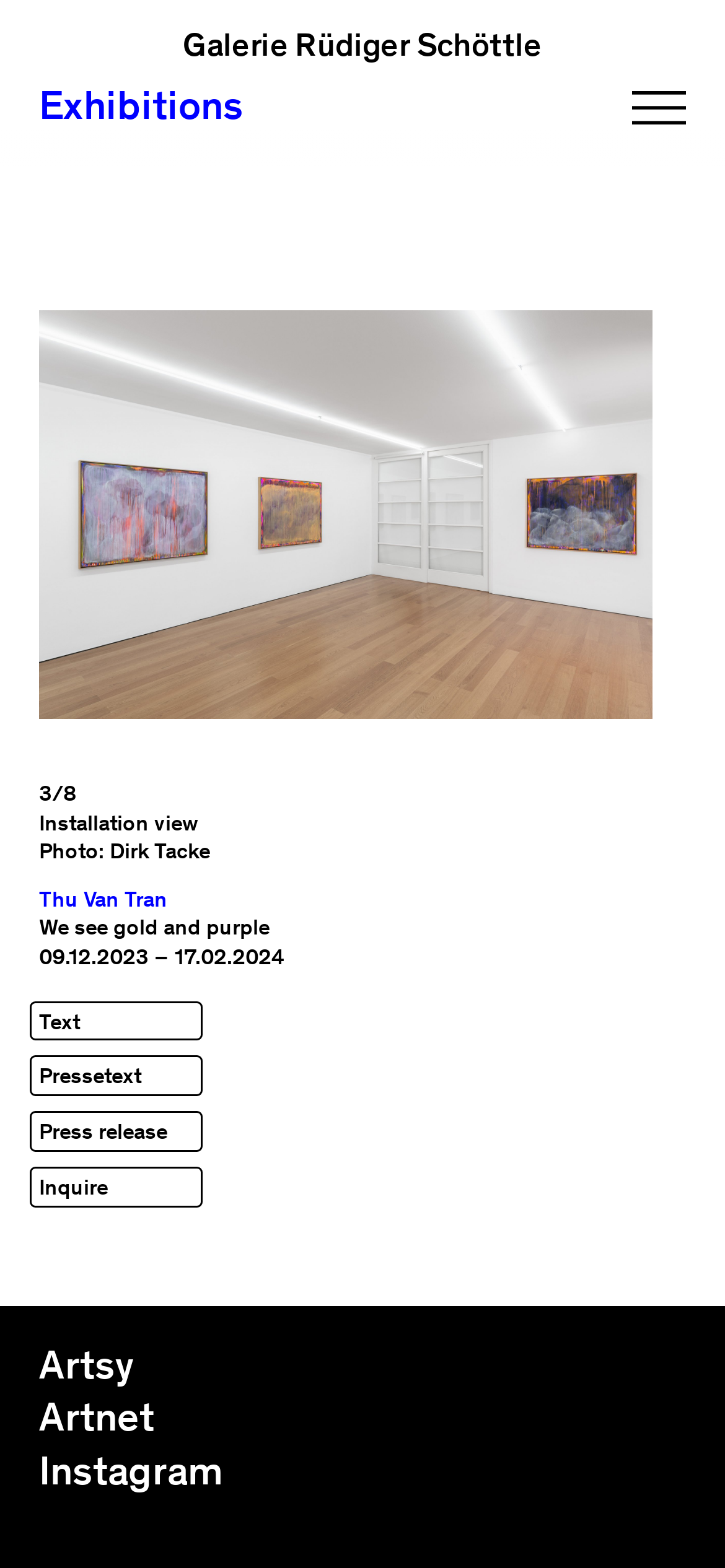Identify the bounding box coordinates of the element to click to follow this instruction: 'Inquire about the exhibition'. Ensure the coordinates are four float values between 0 and 1, provided as [left, top, right, bottom].

[0.054, 0.751, 0.149, 0.765]